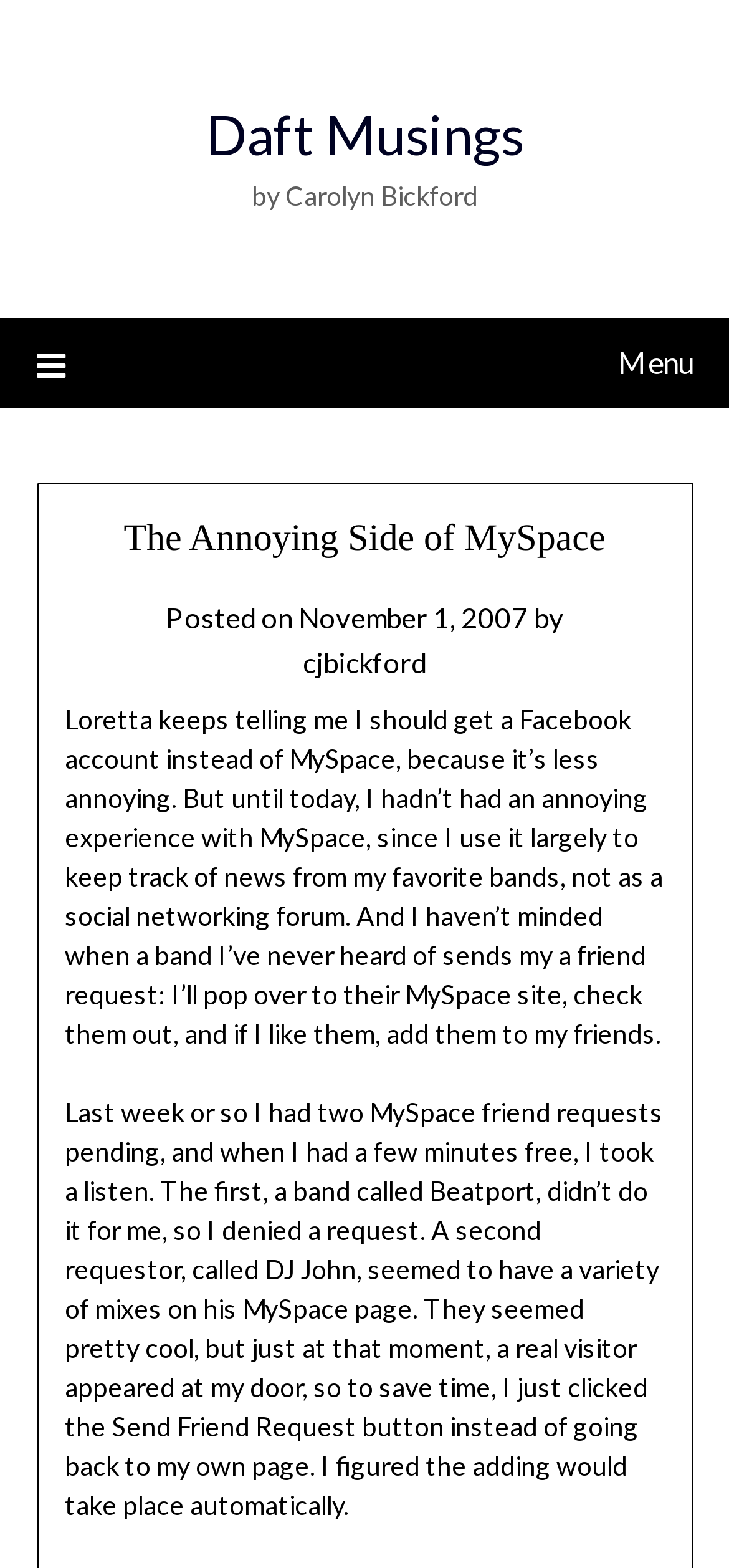What is the purpose of the author's use of MySpace?
Answer the question with a detailed explanation, including all necessary information.

The author mentions in the static text element that they use MySpace largely to keep track of news from their favorite bands, not as a social networking forum.